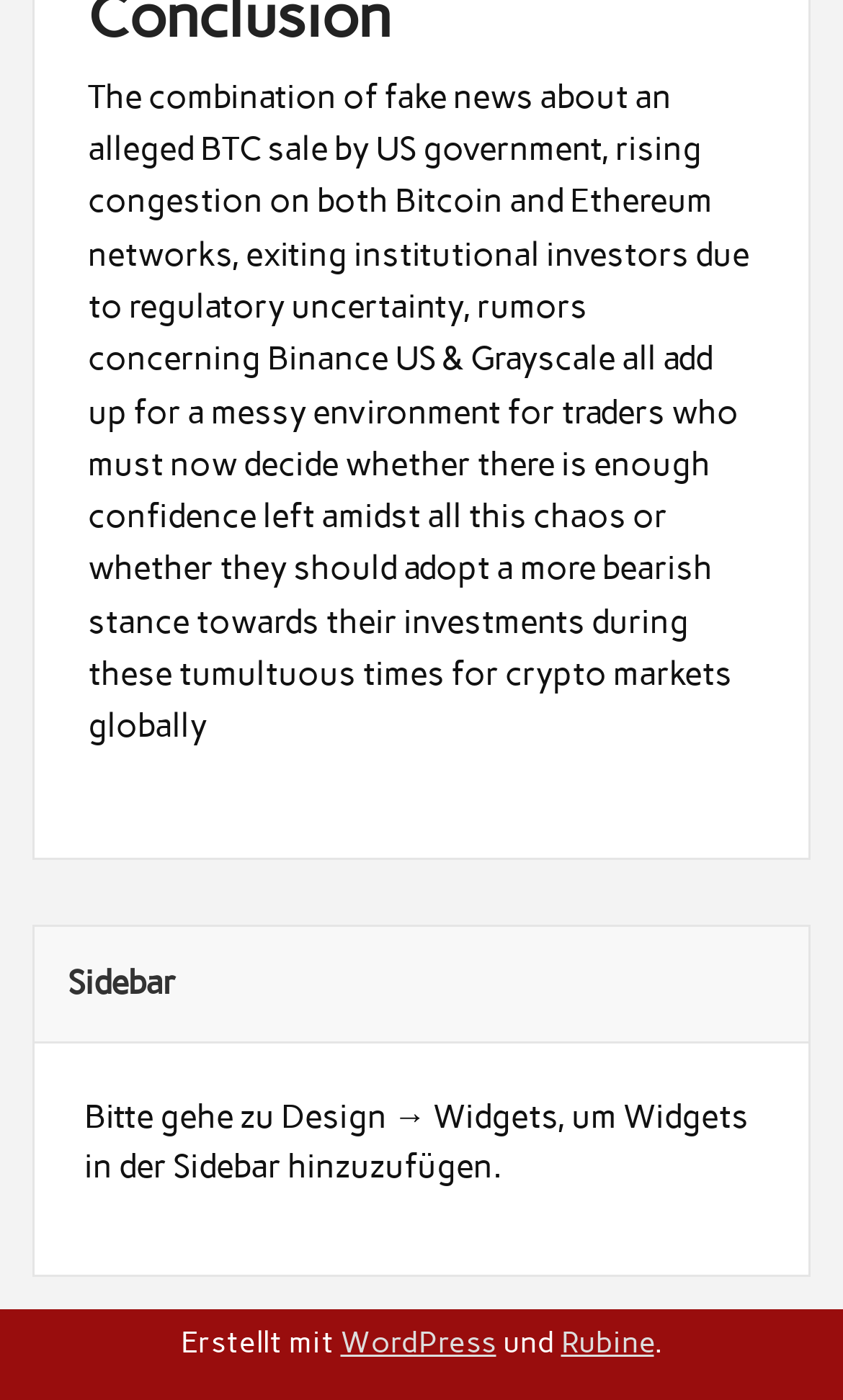Could you please study the image and provide a detailed answer to the question:
What is the purpose of the sidebar?

The sidebar section has a message that says 'Bitte gehe zu Design → Widgets, um Widgets in der Sidebar hinzuzufügen.', which suggests that the purpose of the sidebar is to add widgets.